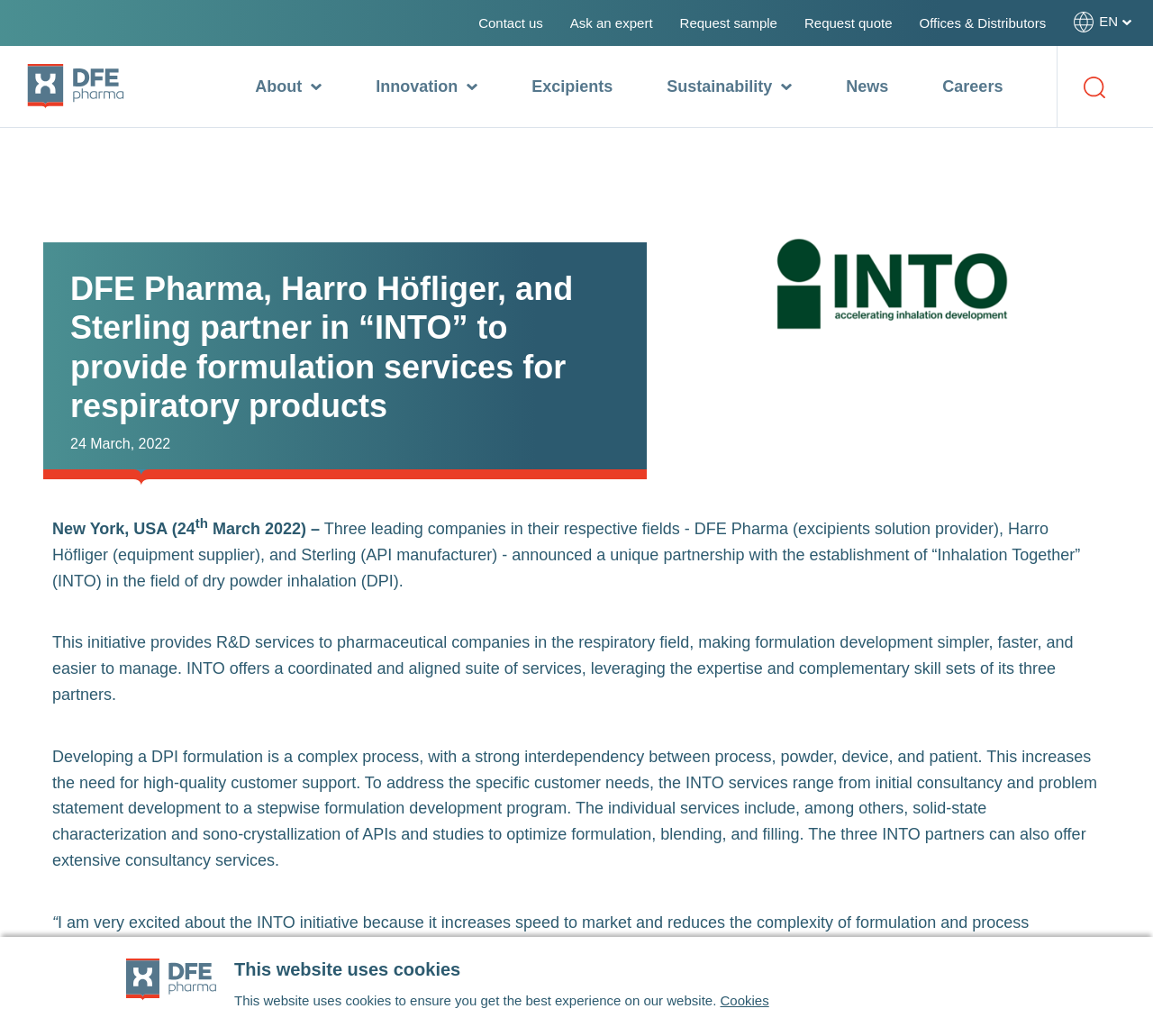What is the purpose of the INTO partnership?
Give a thorough and detailed response to the question.

The purpose of the INTO partnership is to simplify formulation development, making it faster and easier to manage, by providing a coordinated and aligned suite of services, leveraging the expertise and complementary skill sets of its three partners.